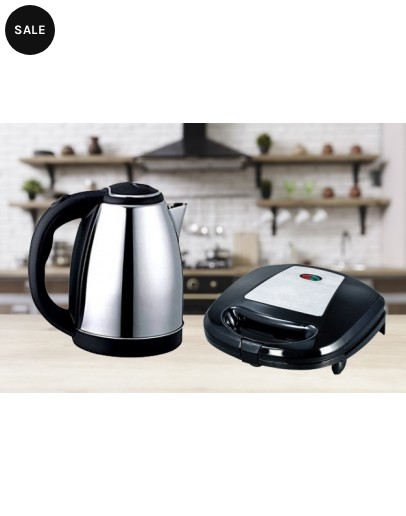Provide a comprehensive description of the image.

This image showcases a stylish and practical kitchen combo that includes a sleek stainless steel electric kettle on the left and a modern sandwich toaster on the right. The kettle is designed for quick boiling, perfect for preparing beverages or instant meals, while the sandwich toaster promises to grill delicious crispy sandwiches with its non-stick surface. Set against a contemporary kitchen backdrop, this combo is labeled with a "SALE" tag, highlighting its affordability. Ideal for anyone looking to elevate their cooking experience without breaking the bank, this kitchen combo is perfect for both novice and experienced cooks.